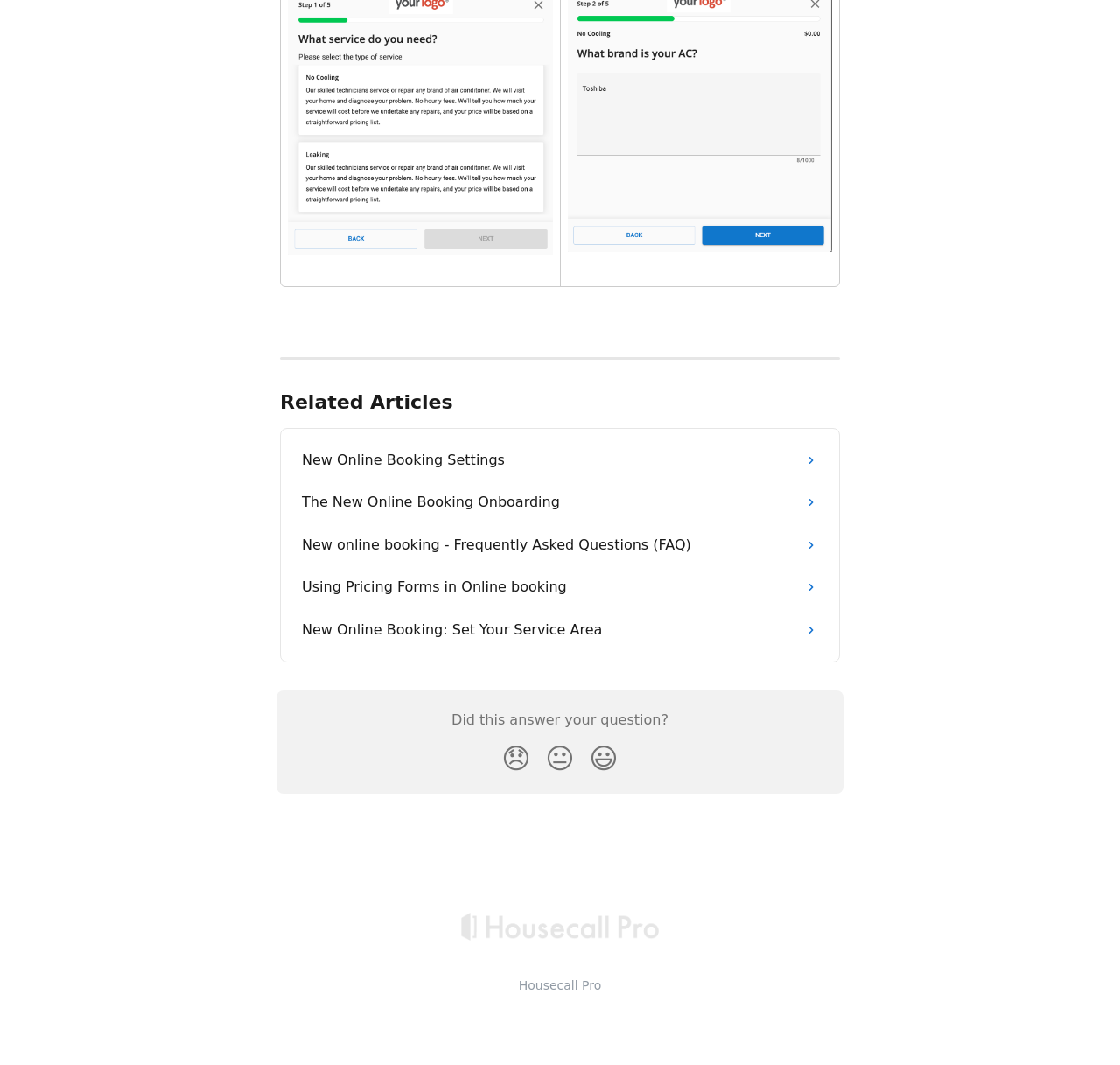Answer the following in one word or a short phrase: 
What type of content is presented in the webpage?

Help articles